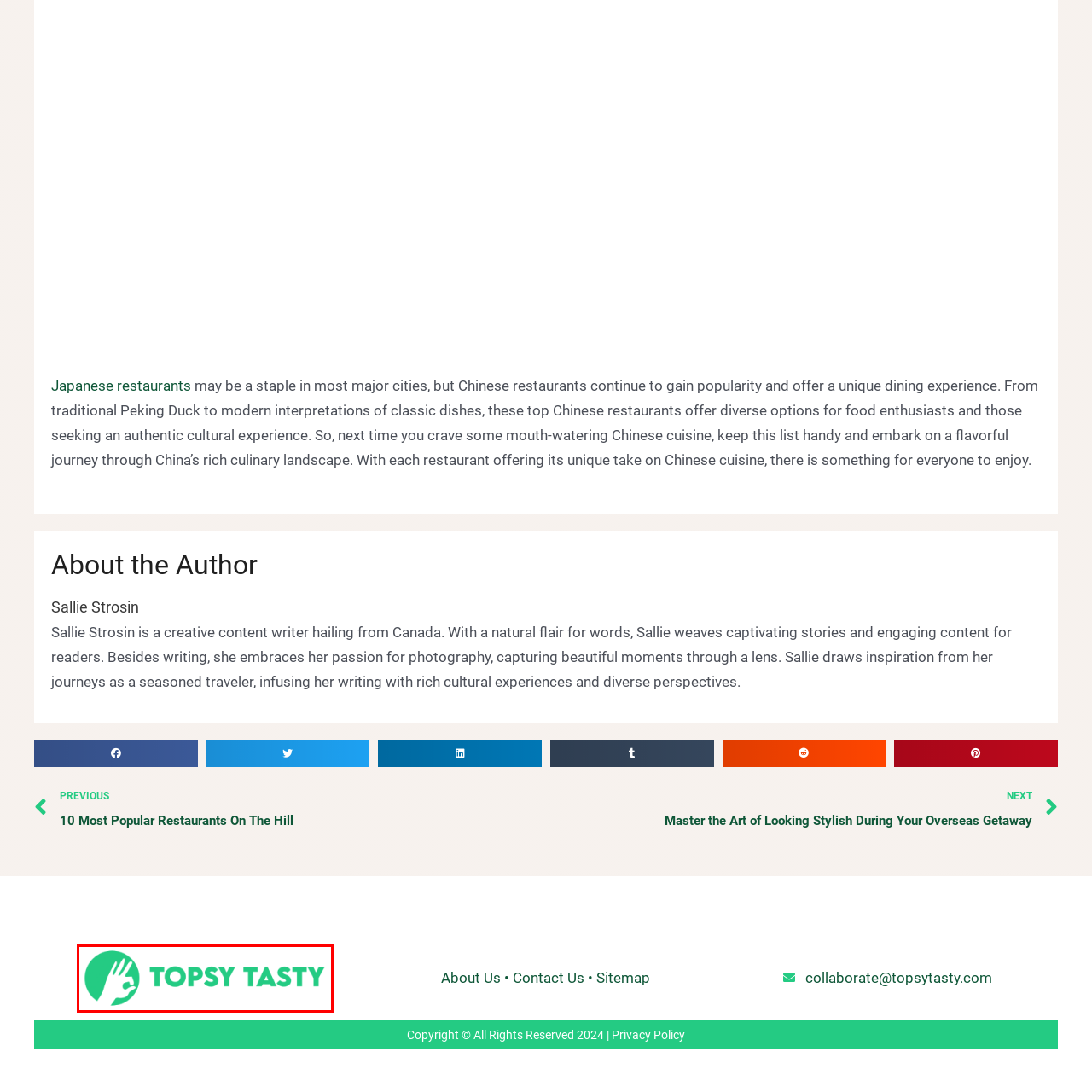What is the theme of the content provided by Topsy Tasty?
Refer to the image highlighted by the red box and give a one-word or short-phrase answer reflecting what you see.

Culinary